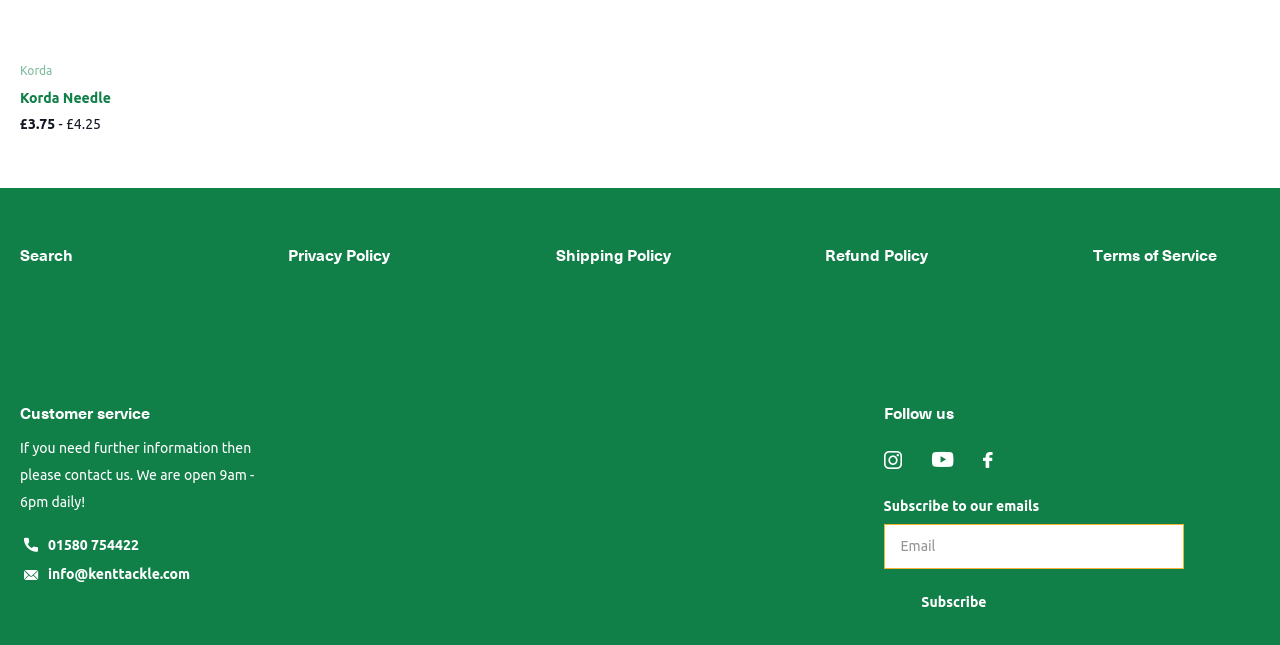Respond with a single word or short phrase to the following question: 
How many social media platforms are listed under 'Follow us'?

3